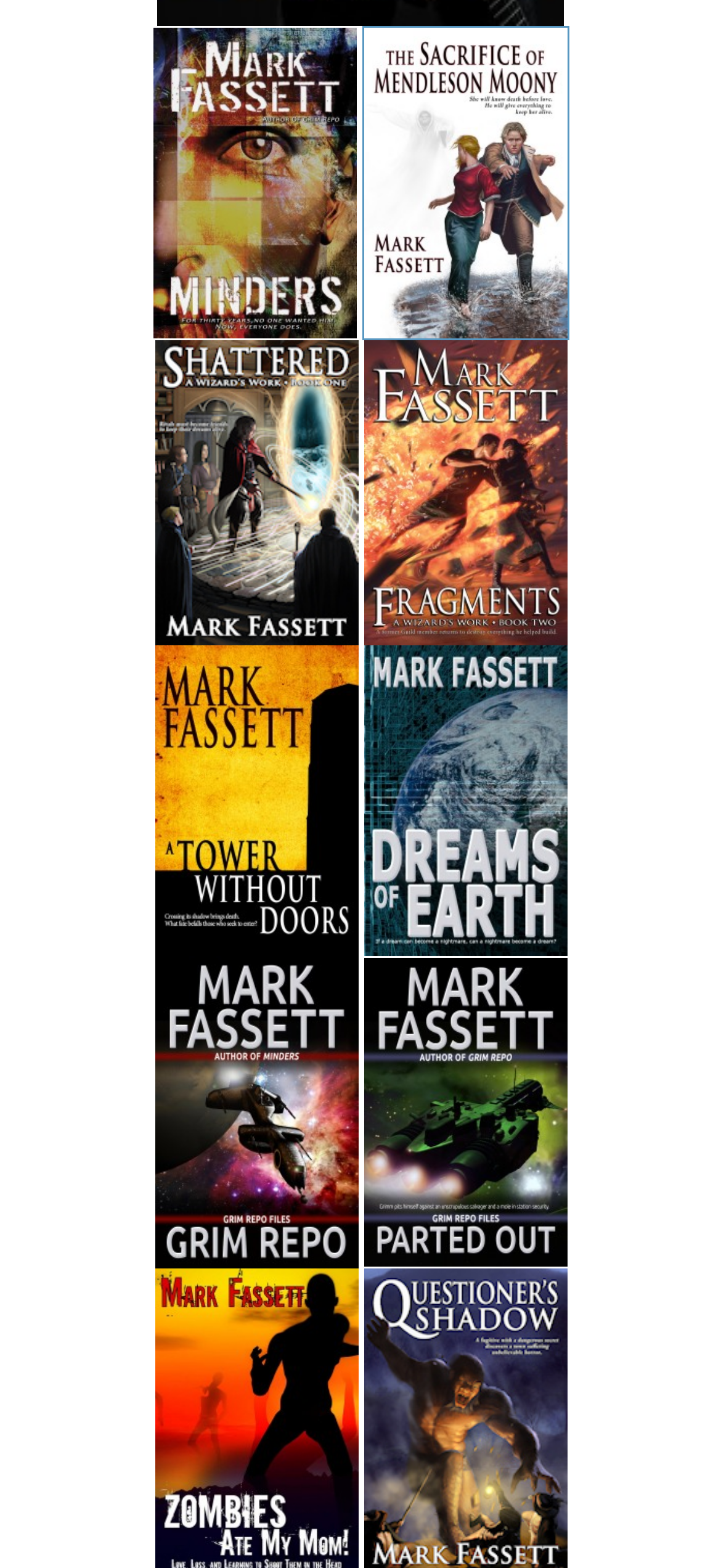Please determine the bounding box coordinates of the element to click in order to execute the following instruction: "Check Grim Repo". The coordinates should be four float numbers between 0 and 1, specified as [left, top, right, bottom].

[0.214, 0.697, 0.496, 0.717]